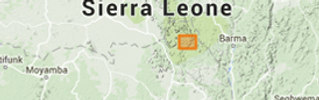Answer the following in one word or a short phrase: 
What minerals are significant for Tandem Liber Holdings' operations?

Columbite, Gold, Tantalite, and Niobium